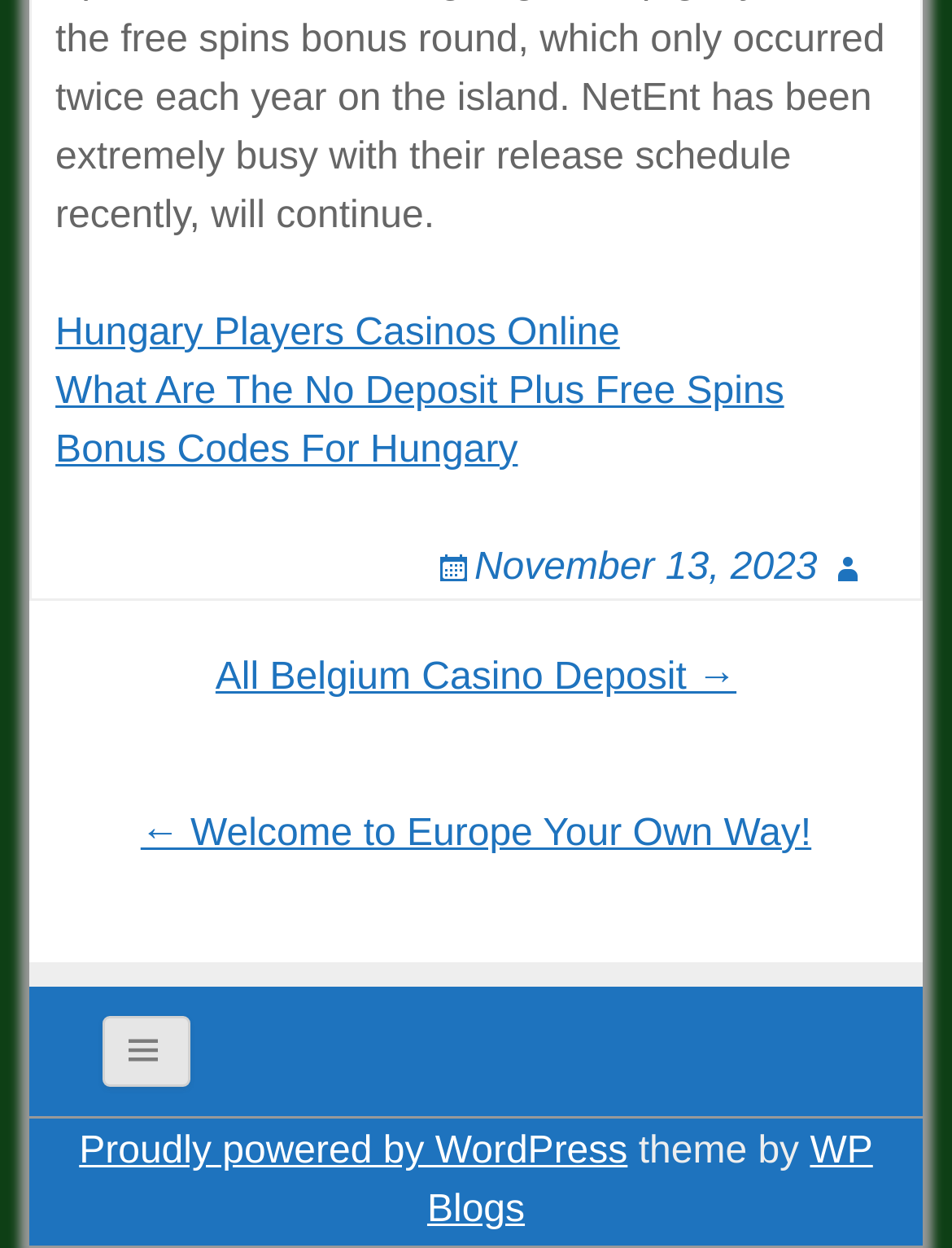Given the description of the UI element: "All Belgium Casino Deposit →", predict the bounding box coordinates in the form of [left, top, right, bottom], with each value being a float between 0 and 1.

[0.03, 0.52, 0.97, 0.567]